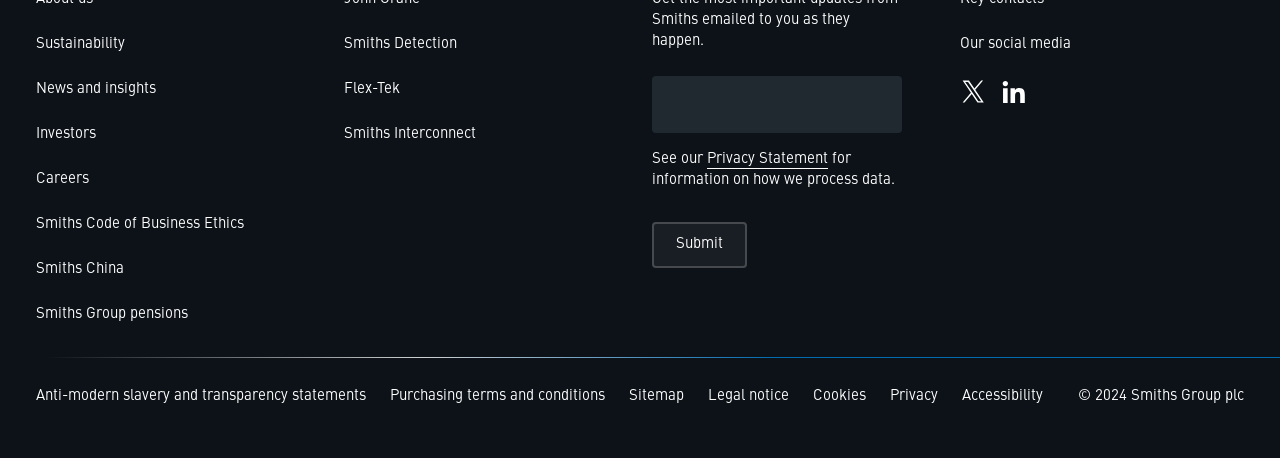What is the purpose of the textbox?
Using the image as a reference, give an elaborate response to the question.

The textbox is located within a group element and has a required attribute set to True, suggesting that it is used to input data. The surrounding text 'See our Privacy Statement for information on how we process data.' implies that the textbox is related to data processing and privacy.